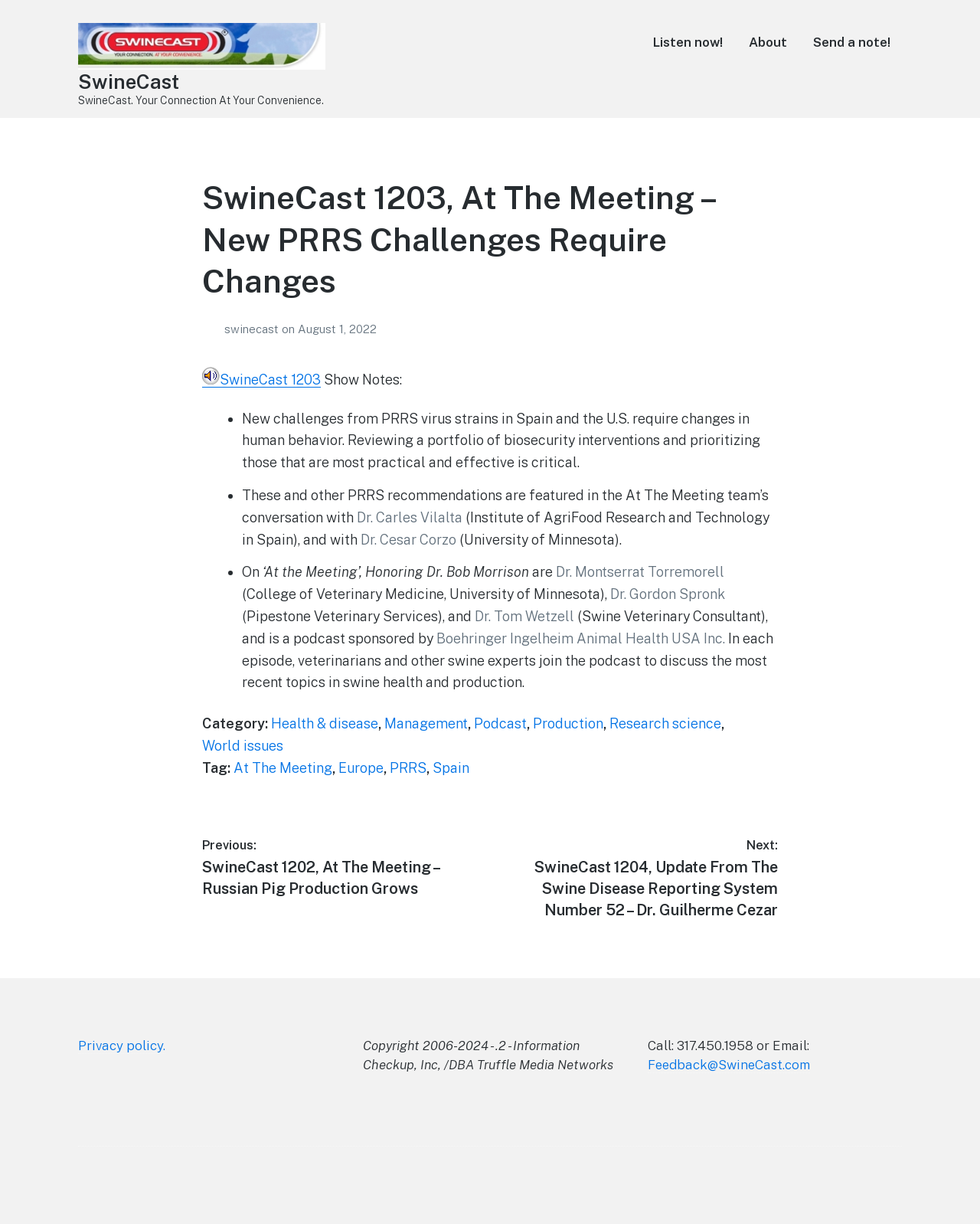Please determine the bounding box coordinates for the UI element described as: "Feedback@SwineCast.com".

[0.661, 0.864, 0.827, 0.877]